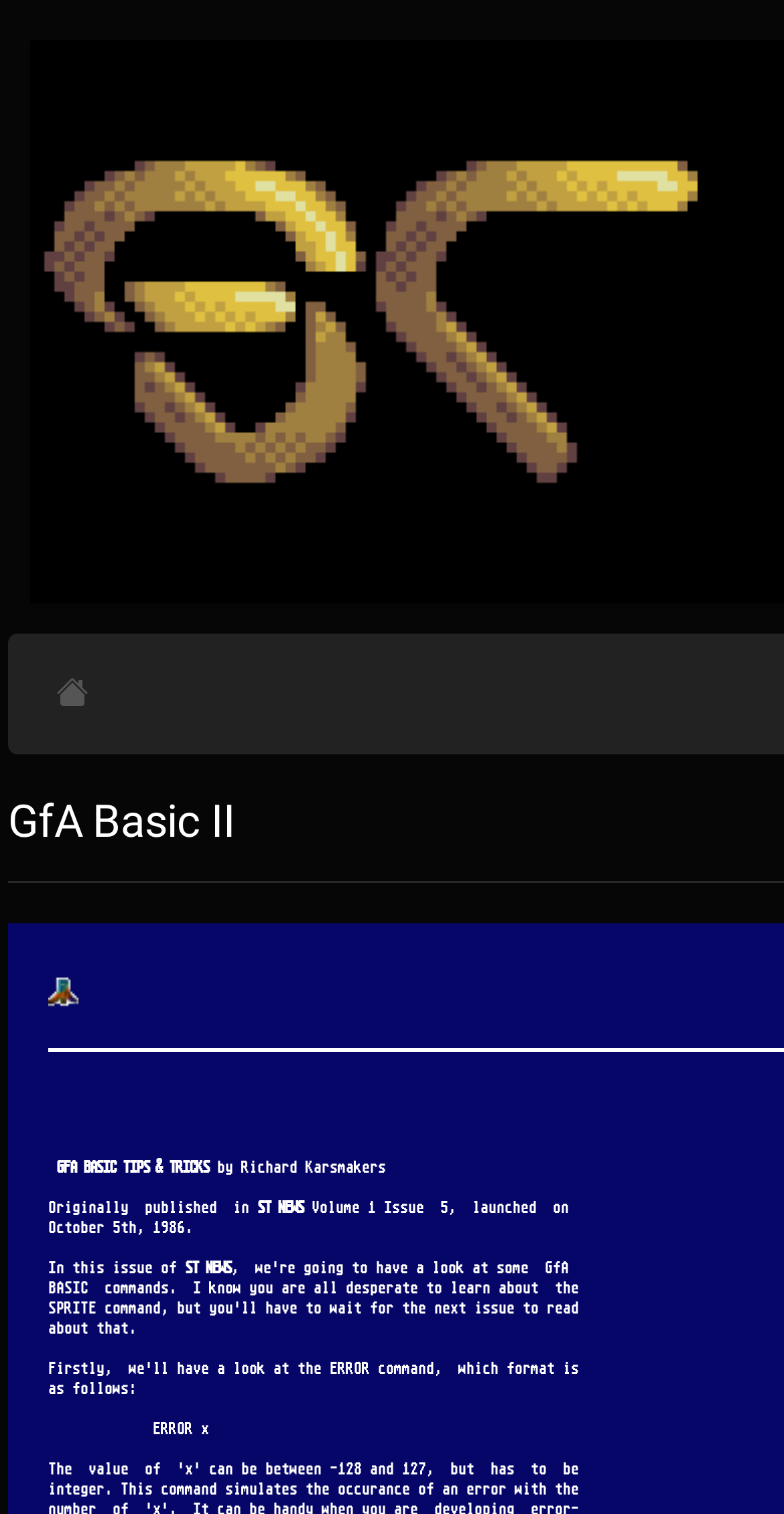Using the information shown in the image, answer the question with as much detail as possible: What is the name of the disk magazine?

The name of the disk magazine can be found in the StaticText elements with IDs 440 and 448, which both contain the text 'ST NEWS'.